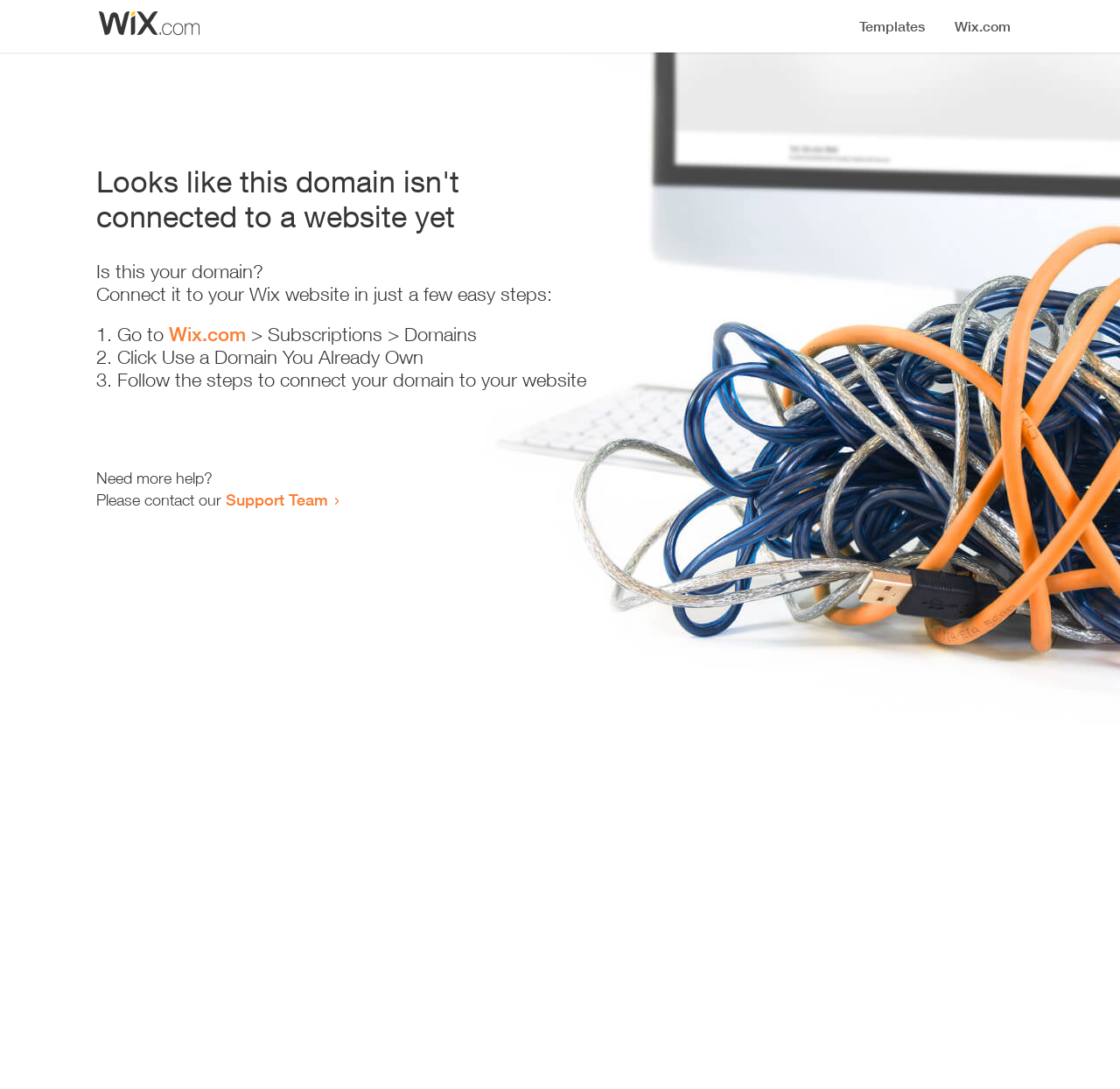What is the current status of the domain? Please answer the question using a single word or phrase based on the image.

Not connected